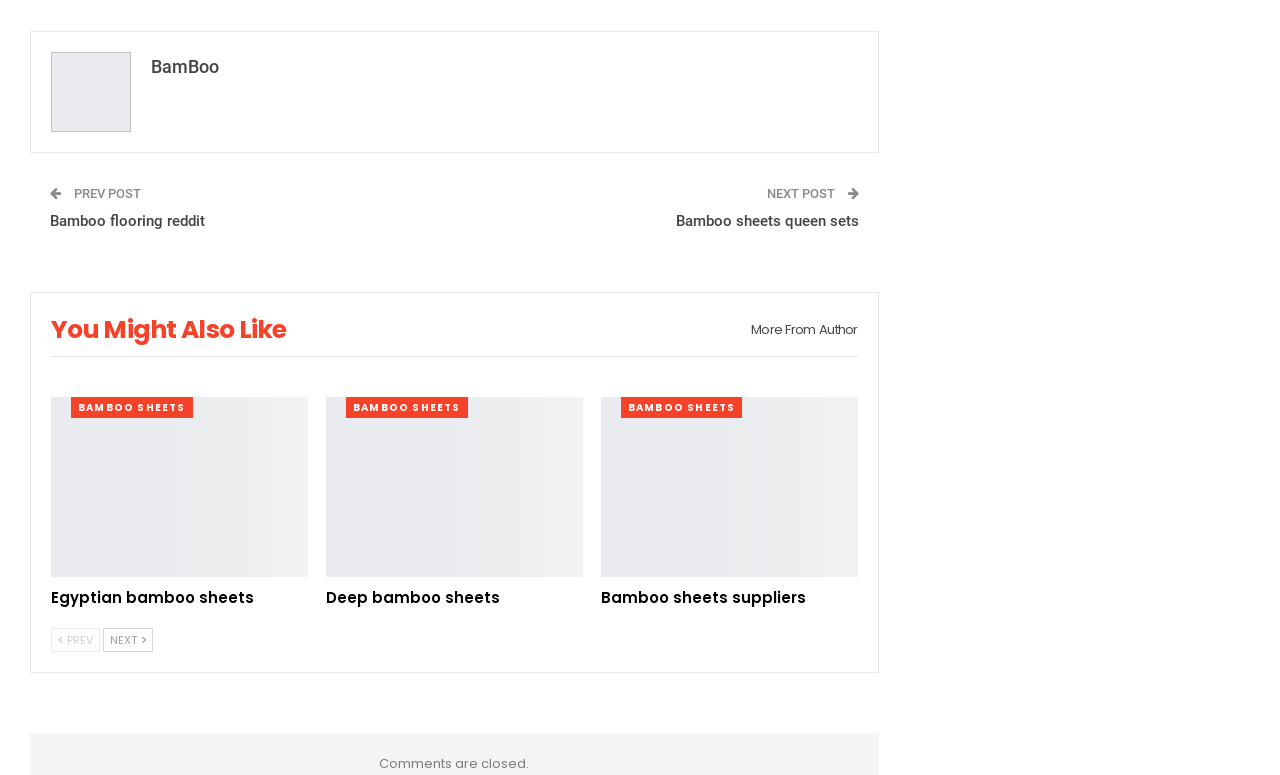Please identify the bounding box coordinates of the element that needs to be clicked to execute the following command: "click on the link to Bamboo flooring reddit". Provide the bounding box using four float numbers between 0 and 1, formatted as [left, top, right, bottom].

[0.039, 0.274, 0.16, 0.297]